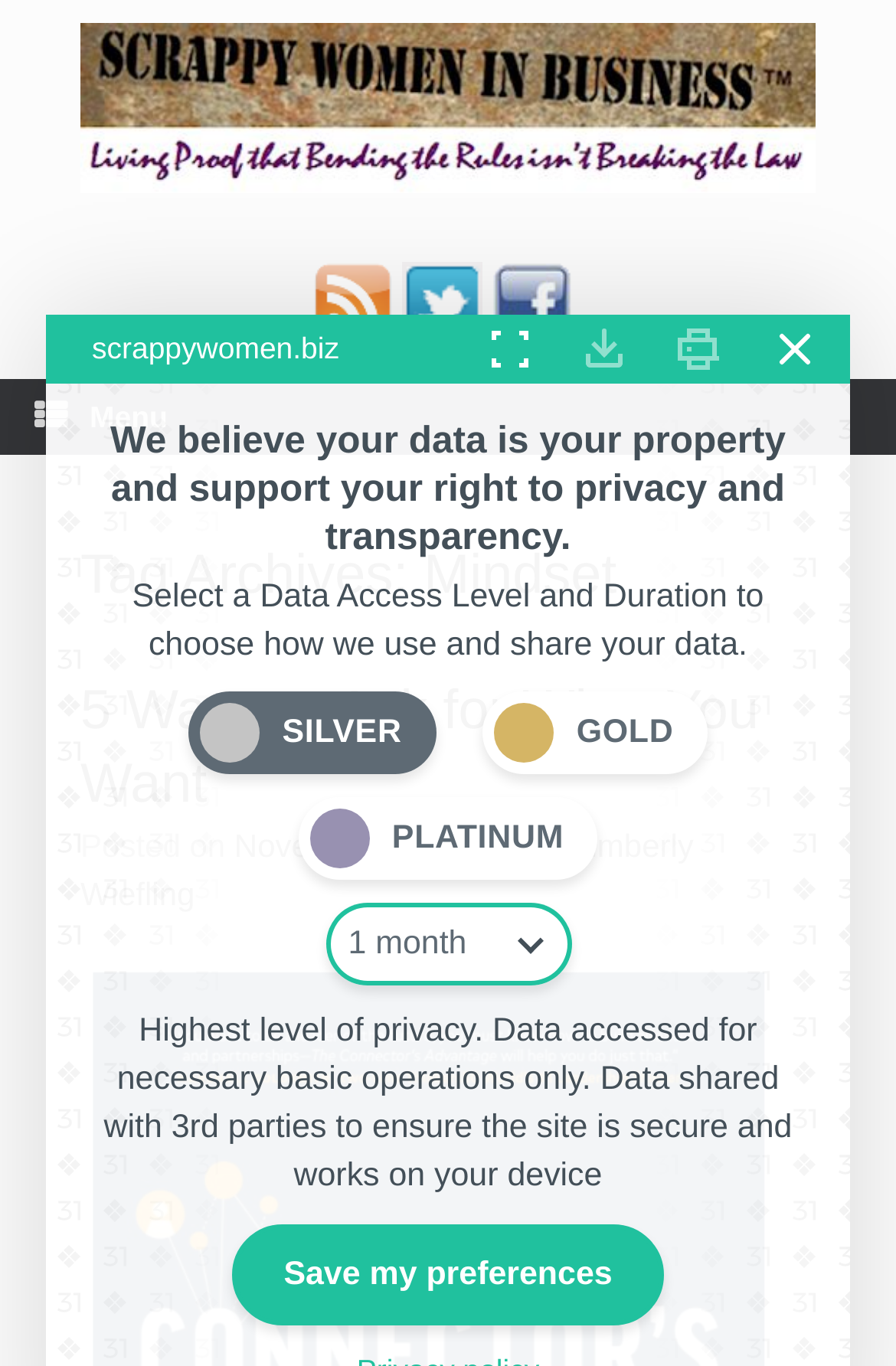Please specify the bounding box coordinates of the area that should be clicked to accomplish the following instruction: "Click on the menu". The coordinates should consist of four float numbers between 0 and 1, i.e., [left, top, right, bottom].

[0.0, 0.277, 0.226, 0.332]